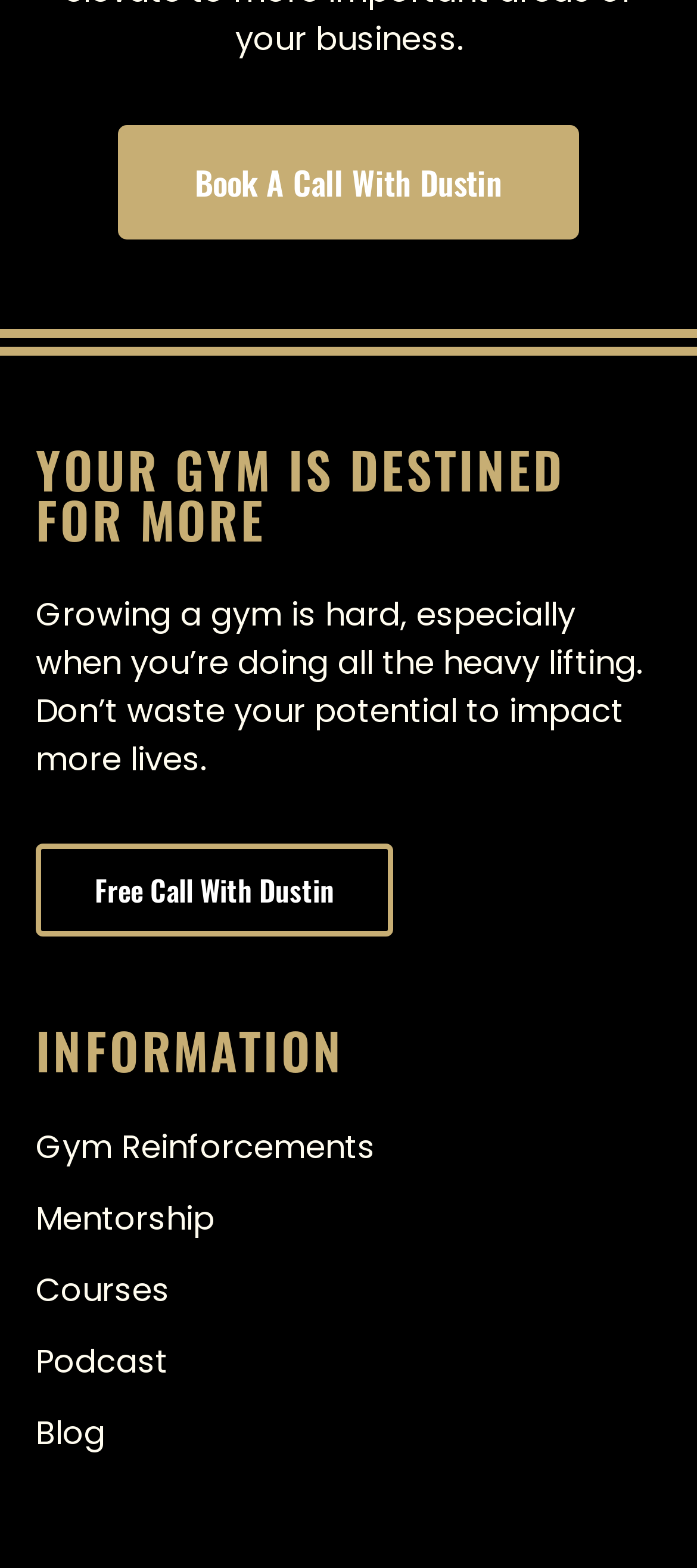Using details from the image, please answer the following question comprehensively:
What is the theme of the webpage?

The webpage has multiple elements that suggest its theme is related to growing a successful gym, including links to resources like 'Gym Reinforcements', 'Mentorship', and 'Courses', as well as text that acknowledges the struggles of gym owners and encourages them to seek help.